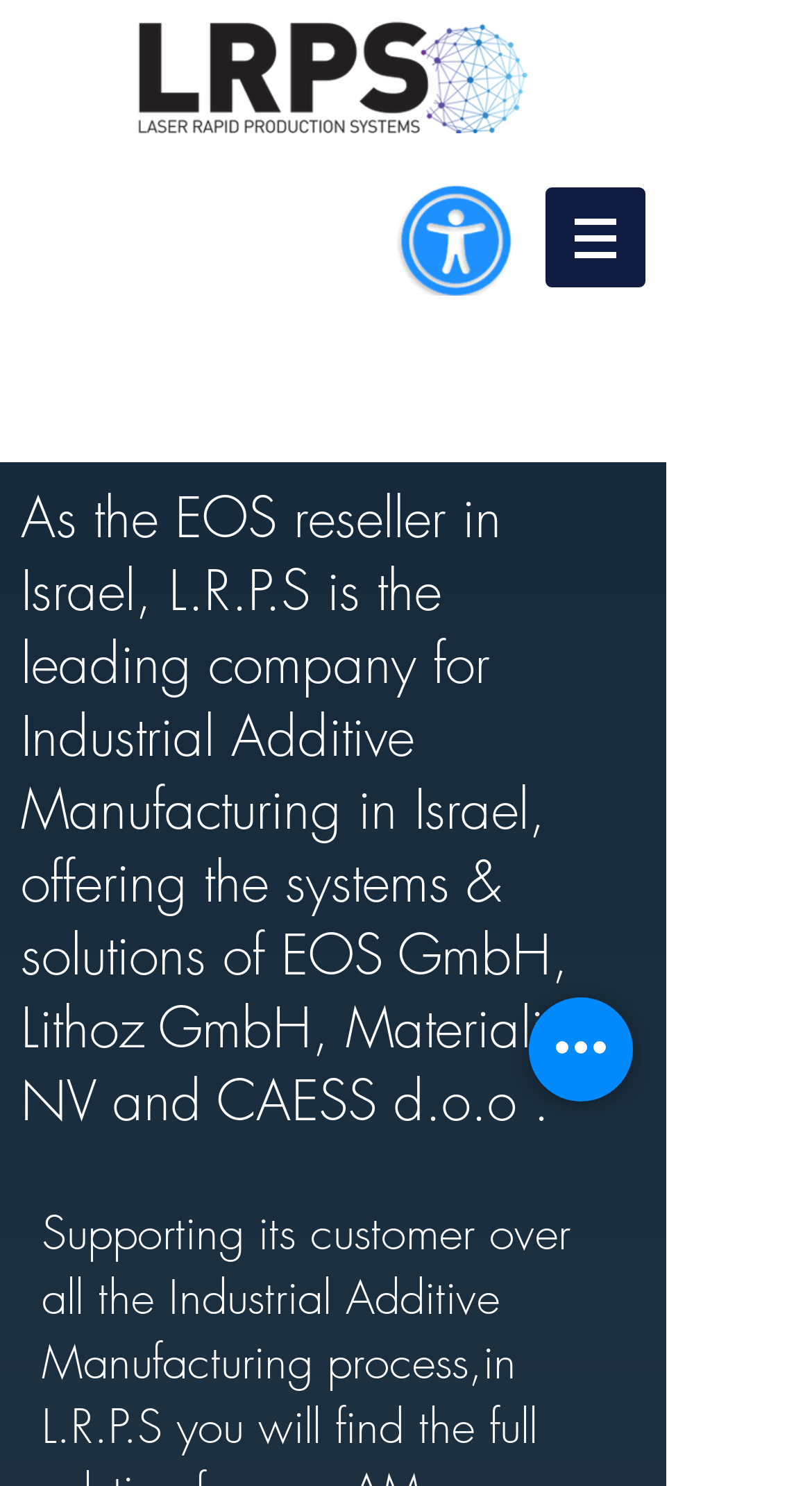What is the location mentioned in the webpage?
Refer to the image and provide a concise answer in one word or phrase.

Israel